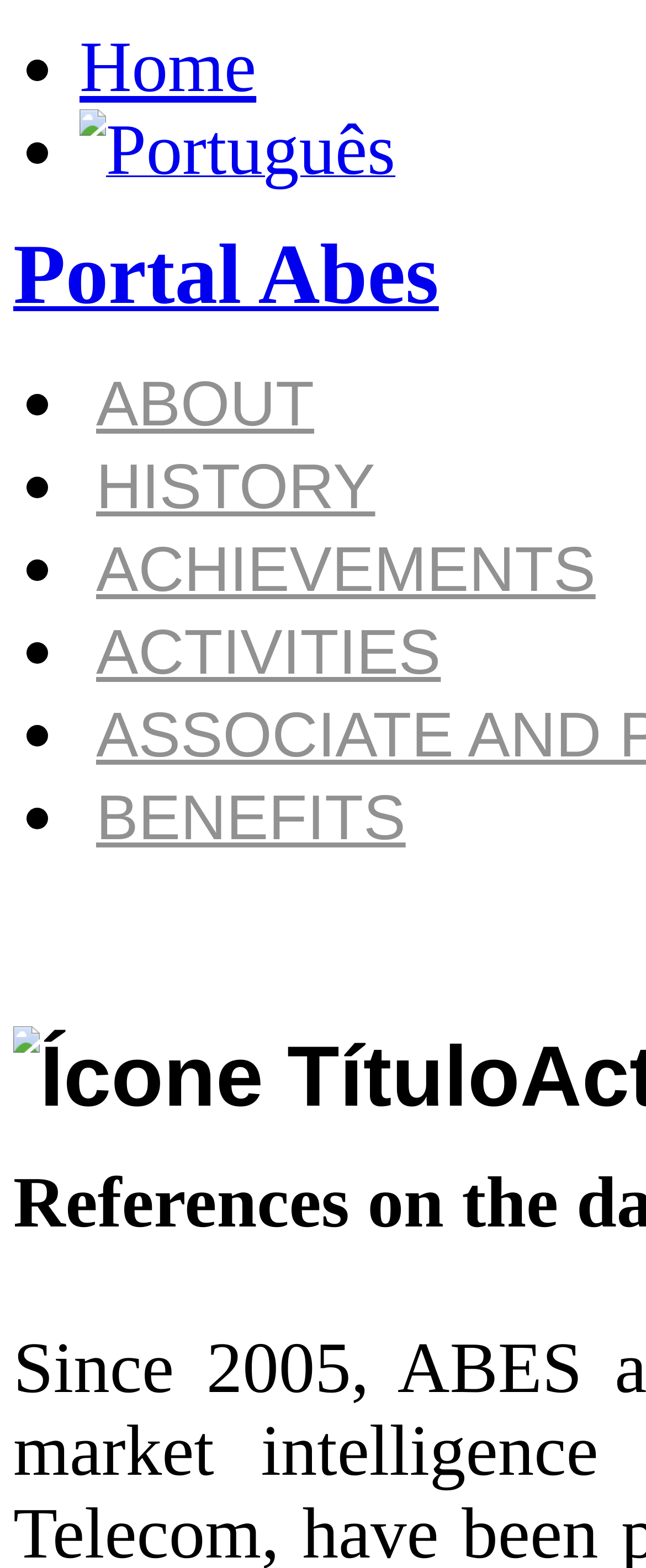Answer the question using only one word or a concise phrase: What is the first menu item?

Home